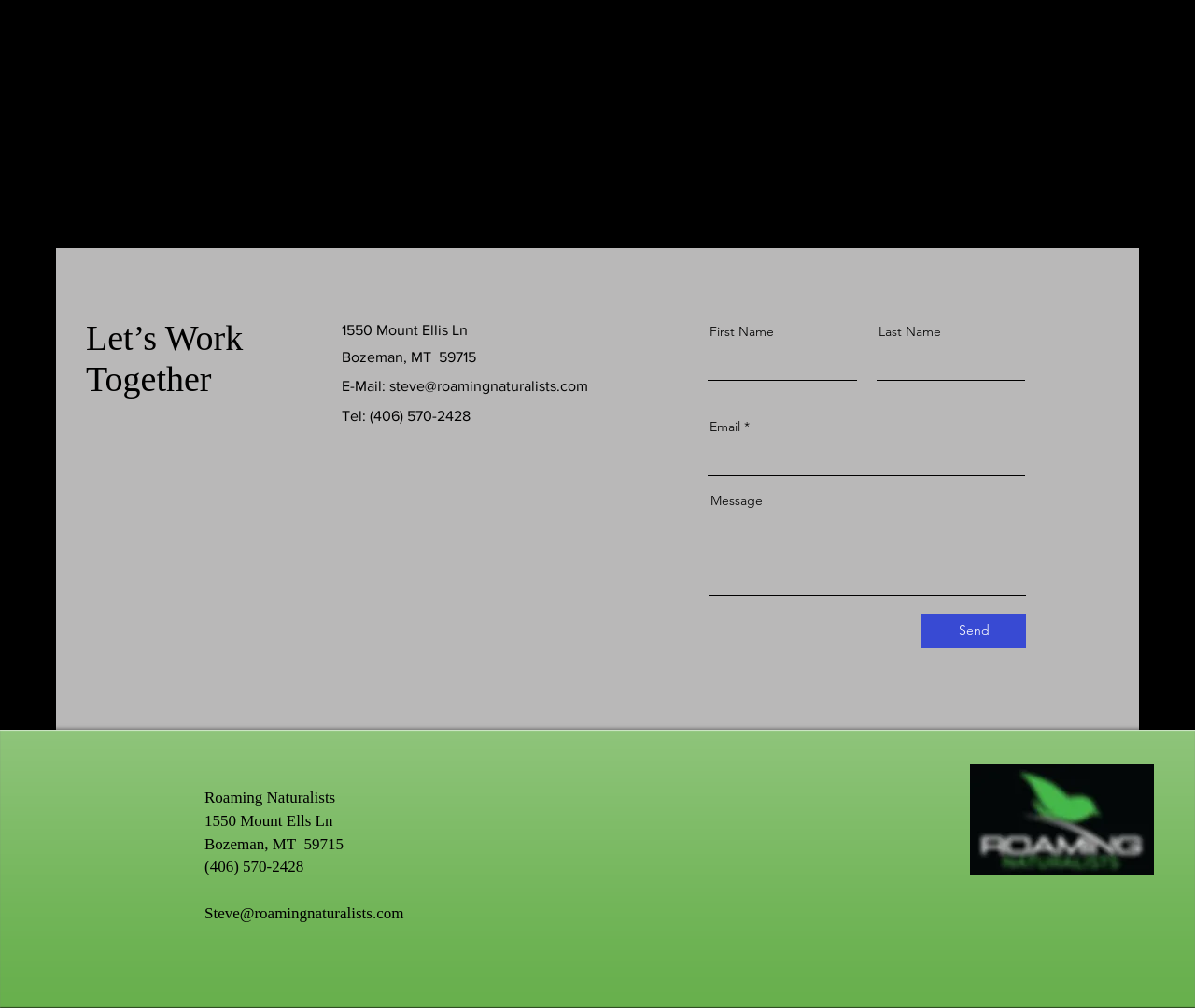How many social media links are there?
Please provide a full and detailed response to the question.

There are four social media links in the social bar section, which are Facebook, Twitter, LinkedIn, and Instagram.